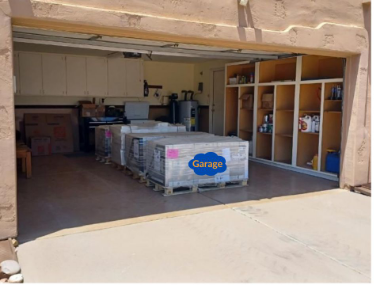Summarize the image with a detailed description that highlights all prominent details.

The image showcases a spacious garage that has been thoughtfully organized for easy access and storage. Inside, several pallets are neatly arranged, demonstrating the practicality of utilizing the space for holding materials or supplies. The garage door is wide open, inviting natural light into the area and providing a clear view of the items stored within. Emphasizing accessibility, the word "Garage" is prominently displayed, highlighting its purpose as a secure location for storage. This setup reflects a functional environment, suited for residential customers who may need assistance in storing and transporting various items safely and conveniently.